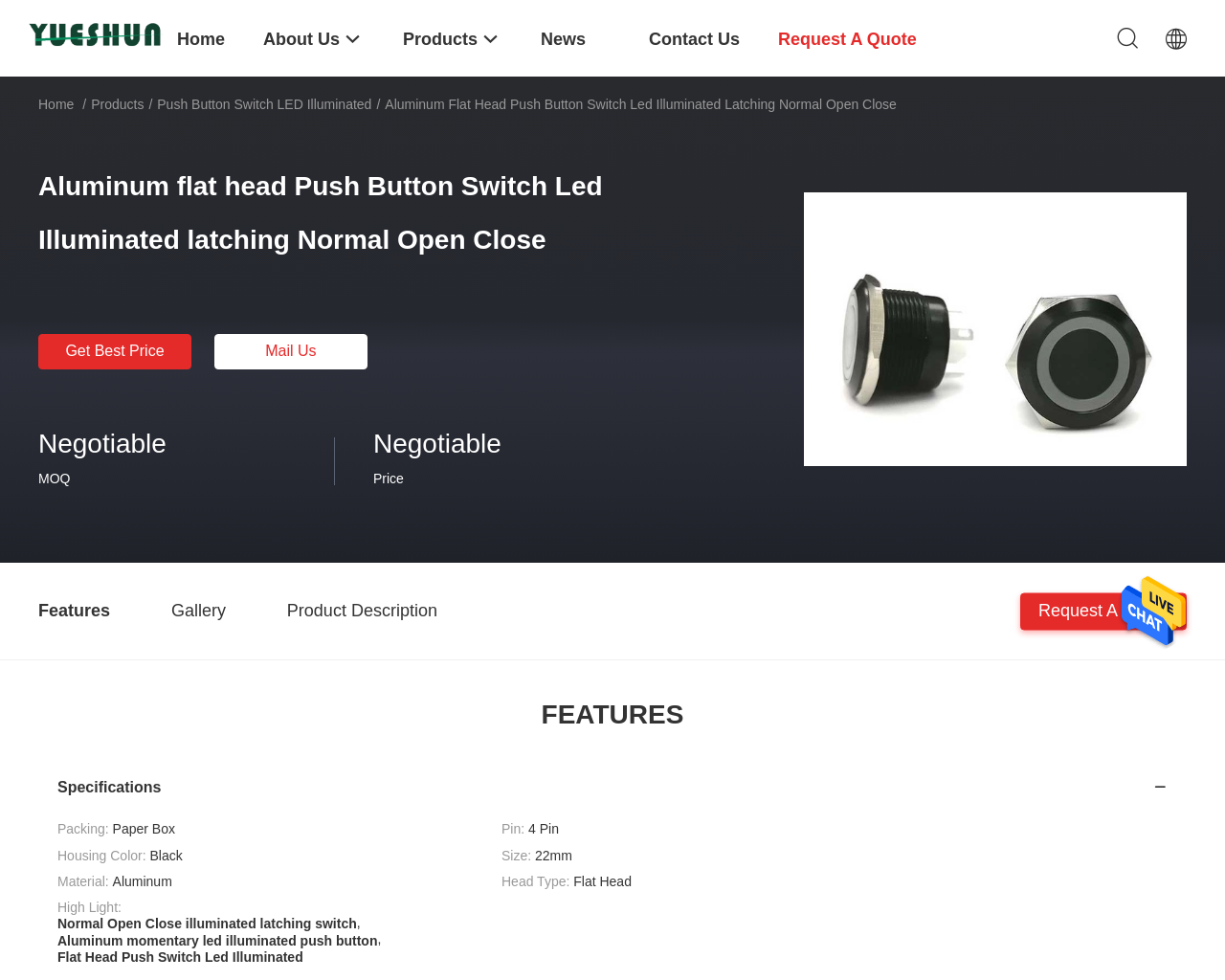Kindly provide the bounding box coordinates of the section you need to click on to fulfill the given instruction: "Click the 'Aluminum flat head Push Button Switch Led Illuminated latching Normal Open Close' link".

[0.656, 0.327, 0.969, 0.342]